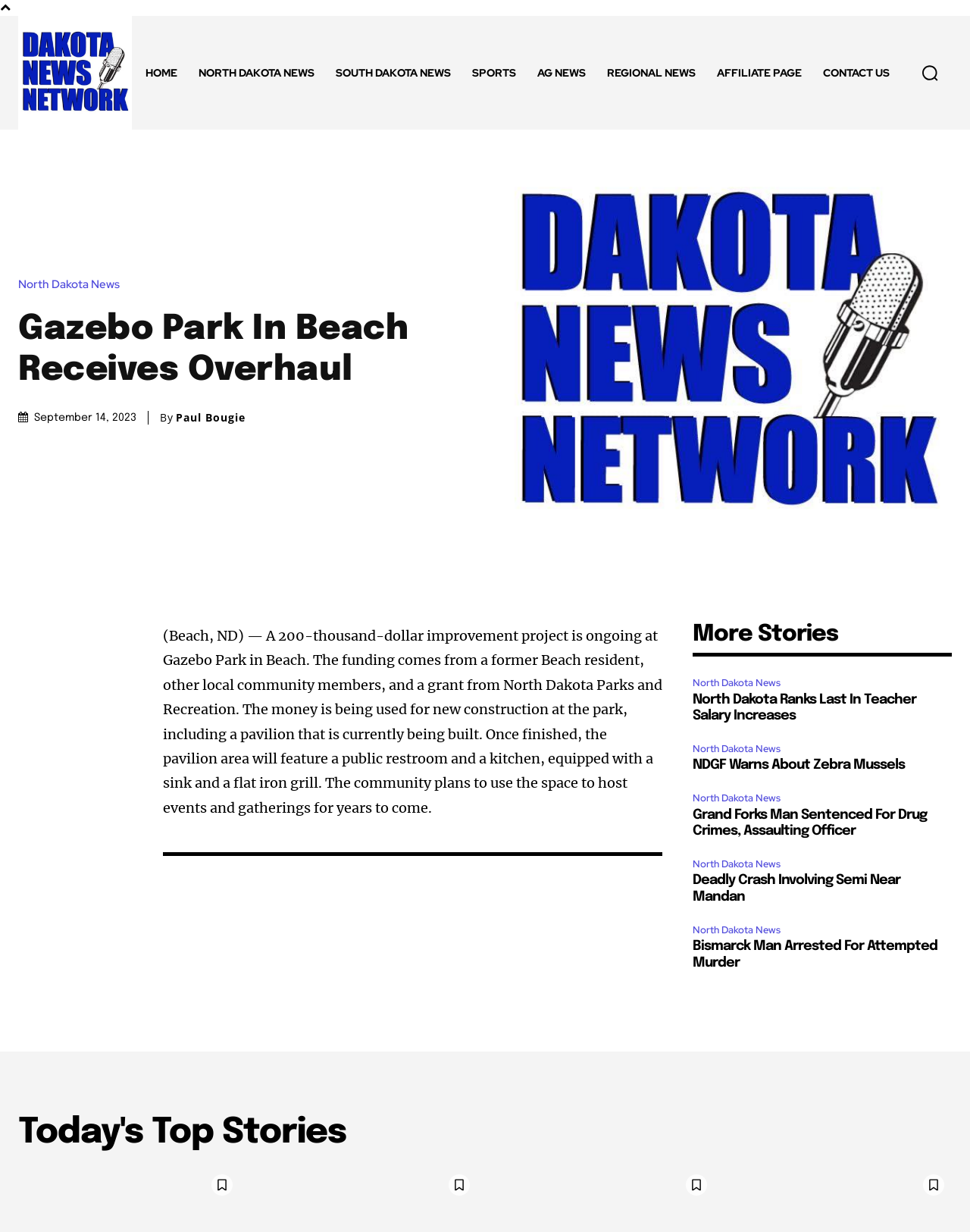Please locate the clickable area by providing the bounding box coordinates to follow this instruction: "Read the article by Paul Bougie".

[0.181, 0.334, 0.253, 0.345]